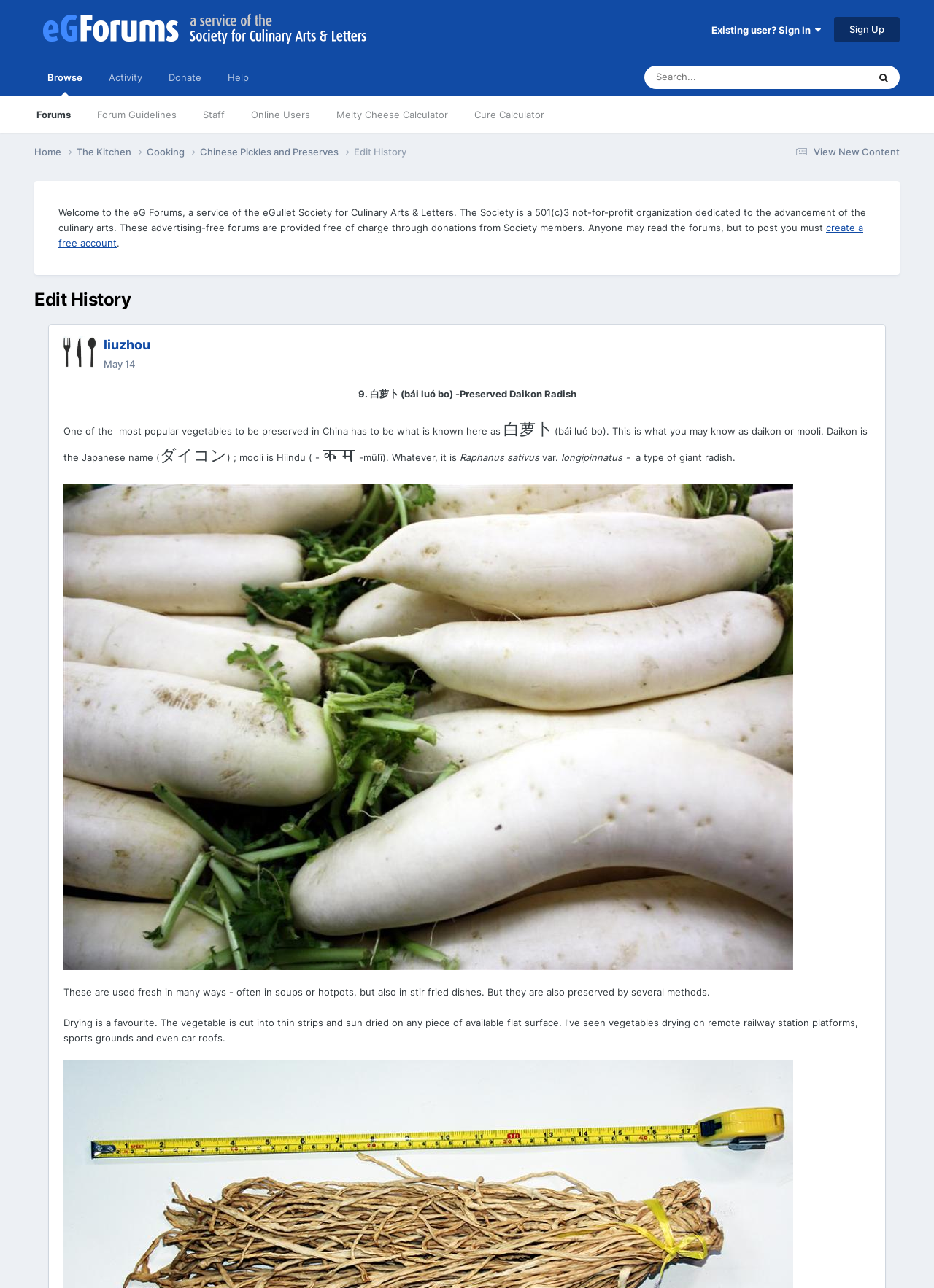Refer to the screenshot and answer the following question in detail:
What is the purpose of the eGullet Society?

The purpose of the eGullet Society can be found in the text content of the webpage, where it says 'The Society is a 501(c)3 not-for-profit organization dedicated to the advancement of the culinary arts'.